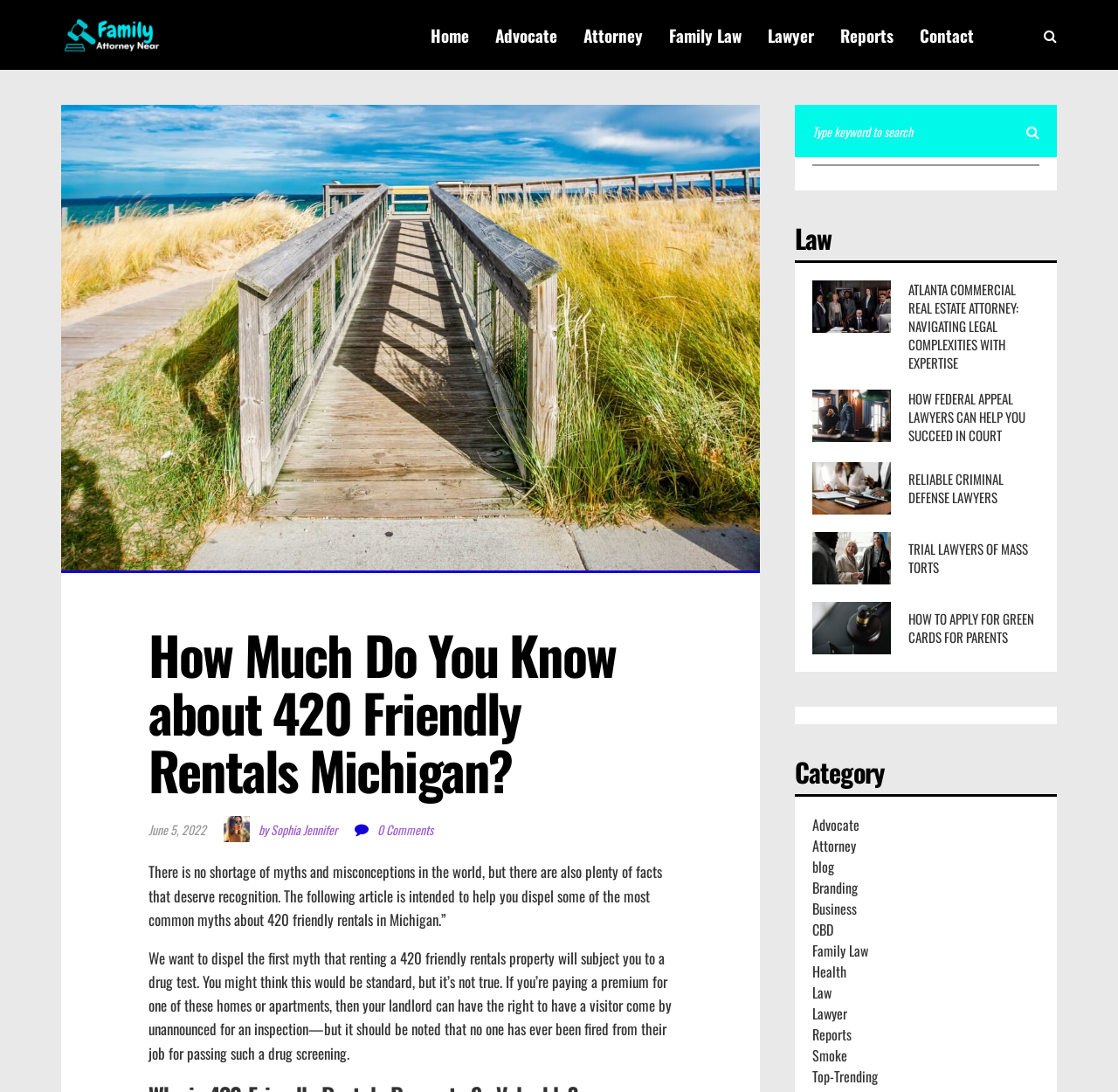Provide the bounding box coordinates of the area you need to click to execute the following instruction: "visit the page about real estate attorney".

[0.727, 0.257, 0.93, 0.341]